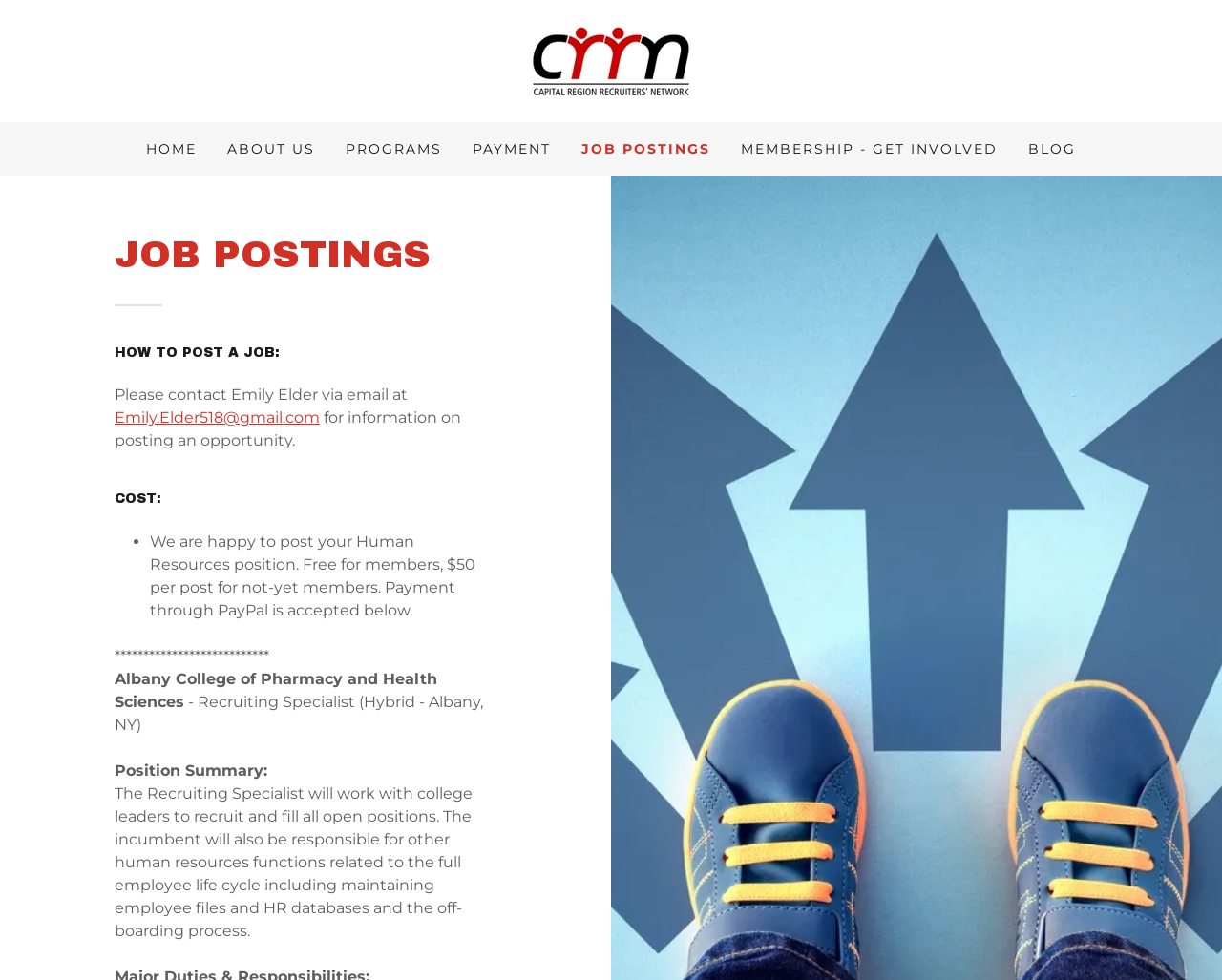How can payment for job posting be made?
Using the image as a reference, answer the question in detail.

I found the answer by looking at the section 'COST:' and the subsequent text which states 'Payment through PayPal is accepted below.'.